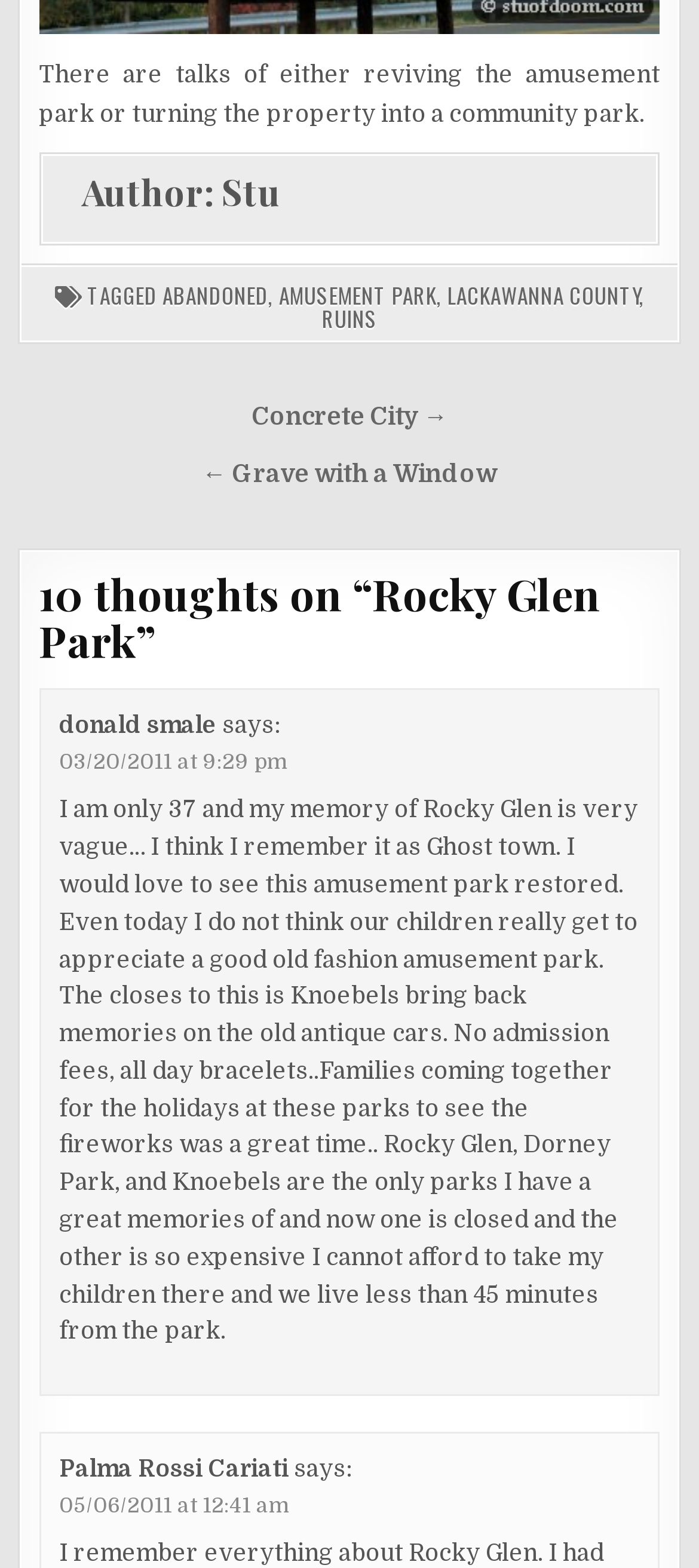Determine the bounding box coordinates for the region that must be clicked to execute the following instruction: "Read the 'Rocky Glen Park' post".

[0.056, 0.363, 0.944, 0.424]